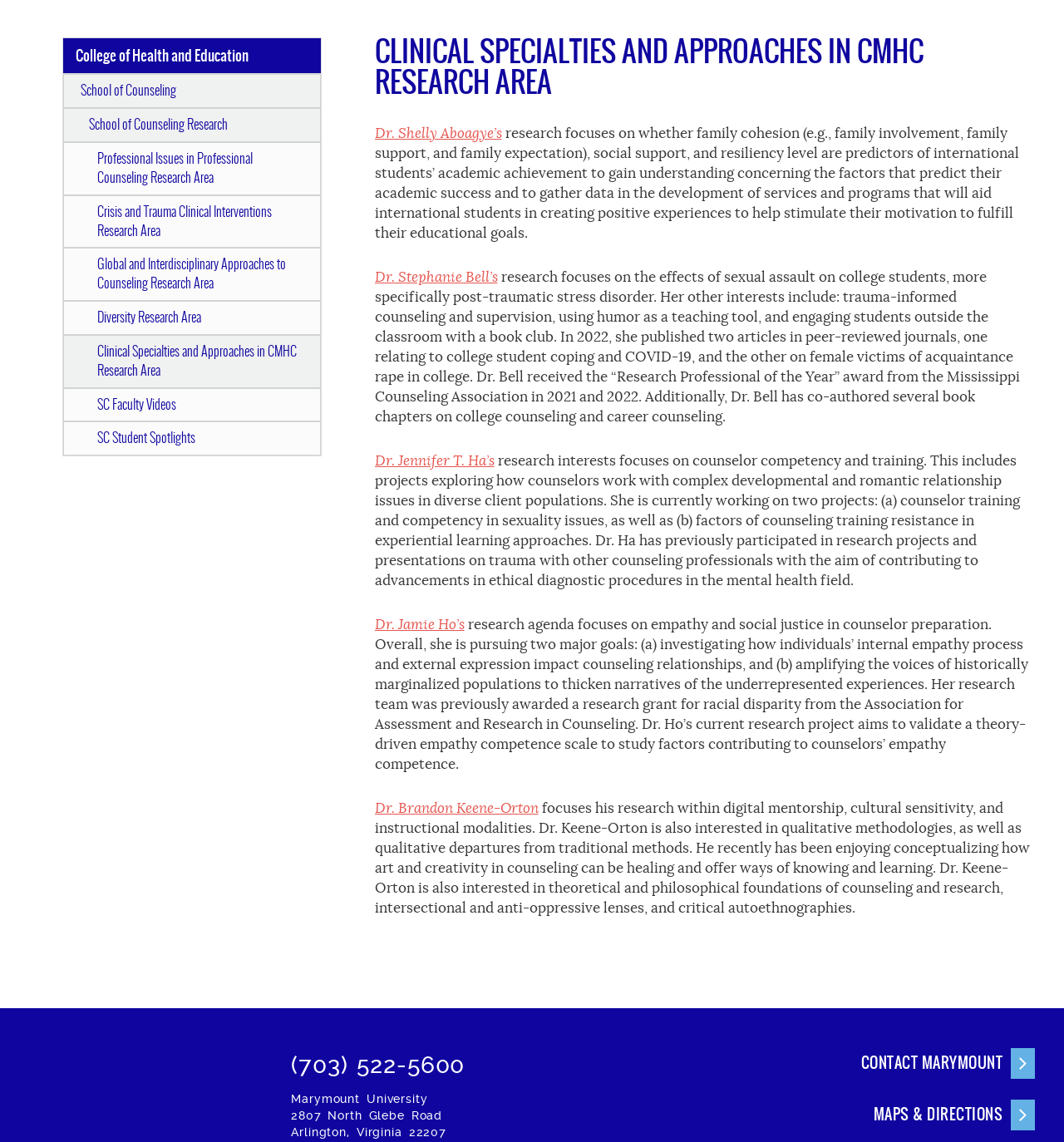Bounding box coordinates should be provided in the format (top-left x, top-left y, bottom-right x, bottom-right y) with all values between 0 and 1. Identify the bounding box for this UI element: Dr. Stephanie Bell’s

[0.352, 0.235, 0.468, 0.25]